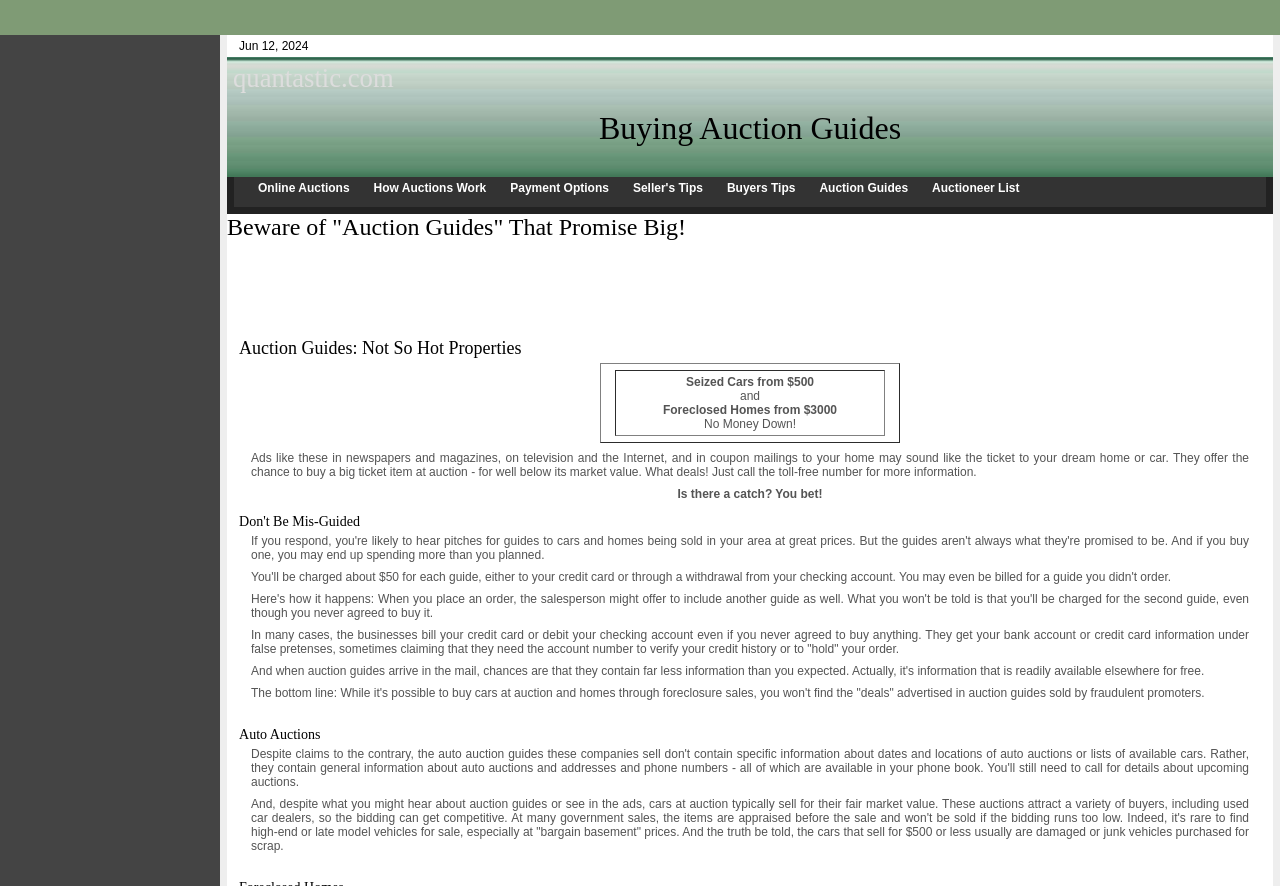What is the purpose of the webpage?
Please provide a comprehensive answer based on the details in the screenshot.

I analyzed the webpage and found that its purpose is to provide an online auction safety guide, educating users about the potential risks and scams associated with online auctions, and offering tips and advice on how to avoid them.